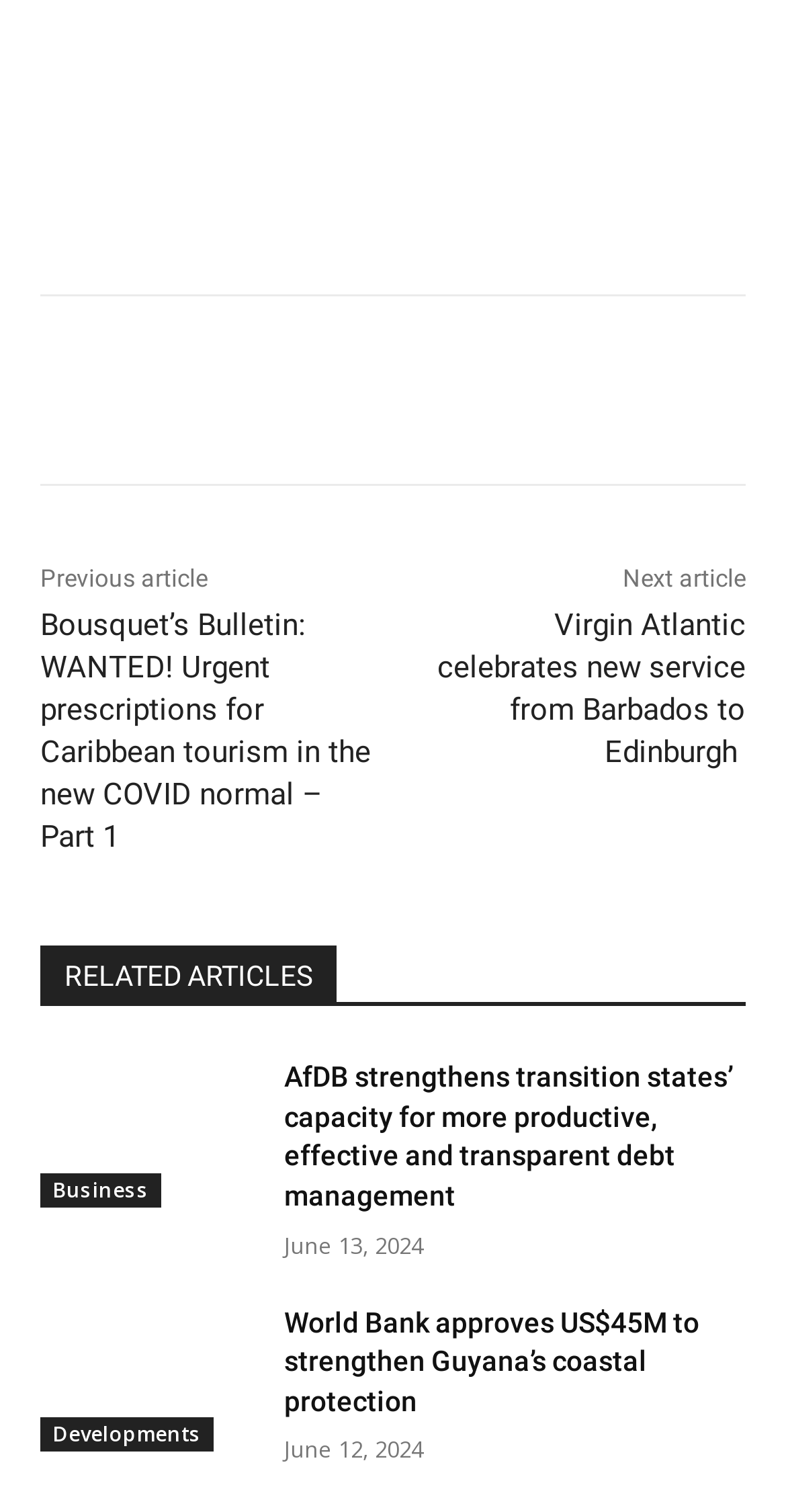What is the navigation option above the article 'Bousquet’s Bulletin: WANTED! Urgent prescriptions for Caribbean tourism in the new COVID normal – Part 1'? Refer to the image and provide a one-word or short phrase answer.

Previous article